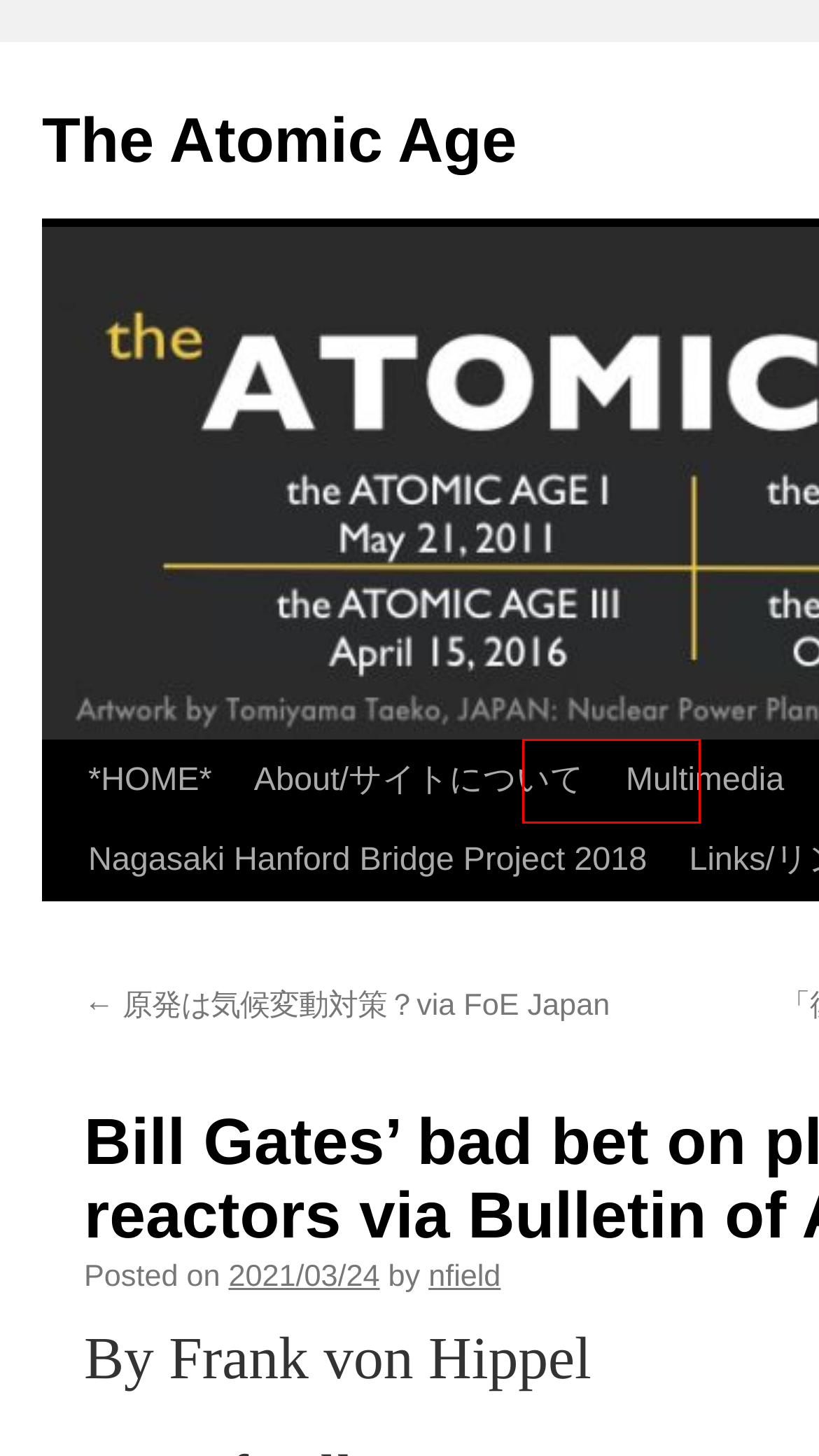Evaluate the webpage screenshot and identify the element within the red bounding box. Select the webpage description that best fits the new webpage after clicking the highlighted element. Here are the candidates:
A. nfield | The Atomic Age
B. Bill Gates’ bad bet on plutonium-fueled reactors - Bulletin of the Atomic Scientists
C. Multimedia | The Atomic Age
D. January | 2013 | The Atomic Age
E. About/サイトについて | The Atomic Age
F. 原発は気候変動対策？via FoE Japan | The Atomic Age
G. 10 | March | 2021 | The Atomic Age
H. *HOME* | The Atomic Age | Nuclear issues globally

C